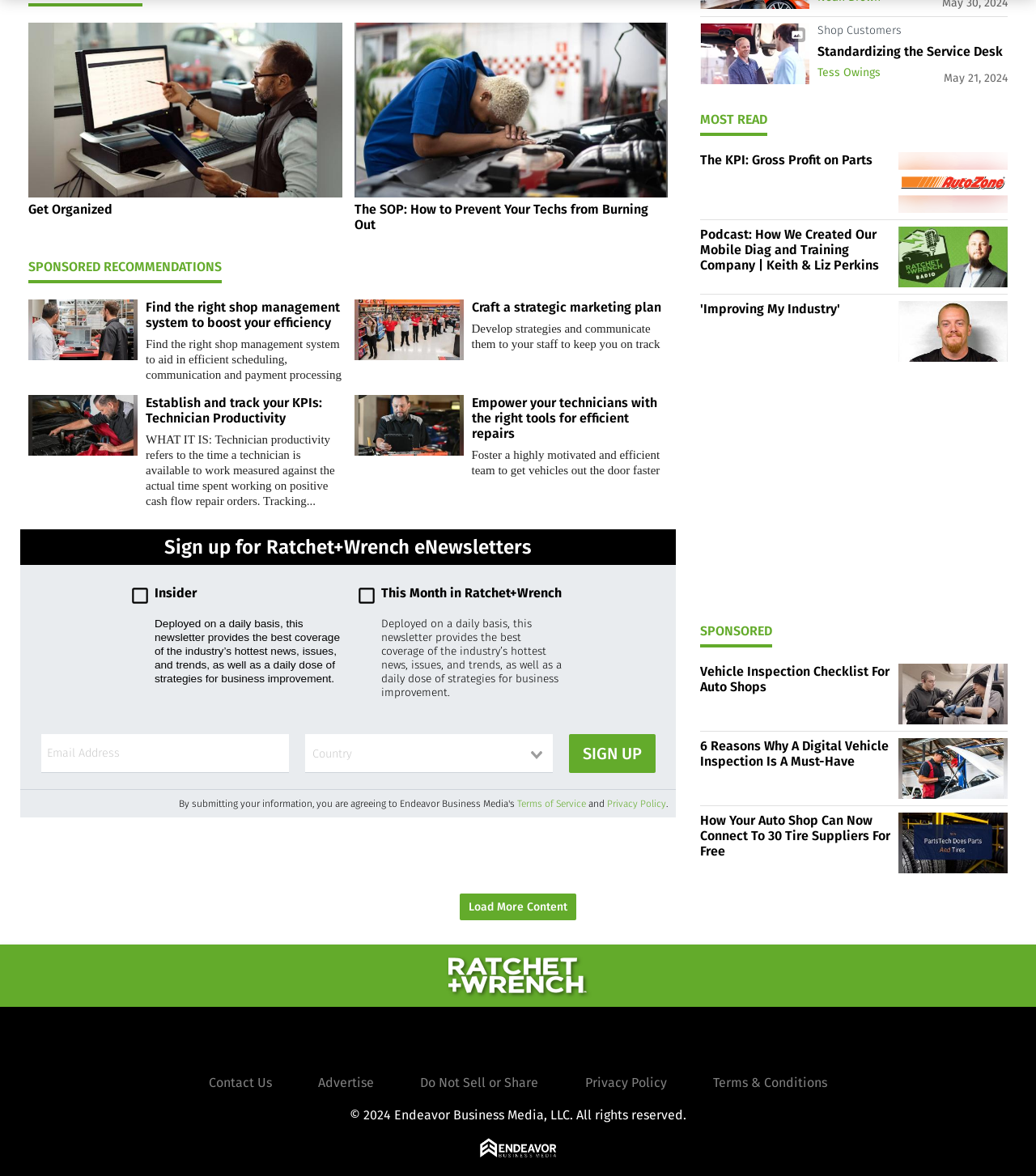Locate the bounding box of the UI element with the following description: "Terms & Conditions".

[0.688, 0.914, 0.799, 0.927]